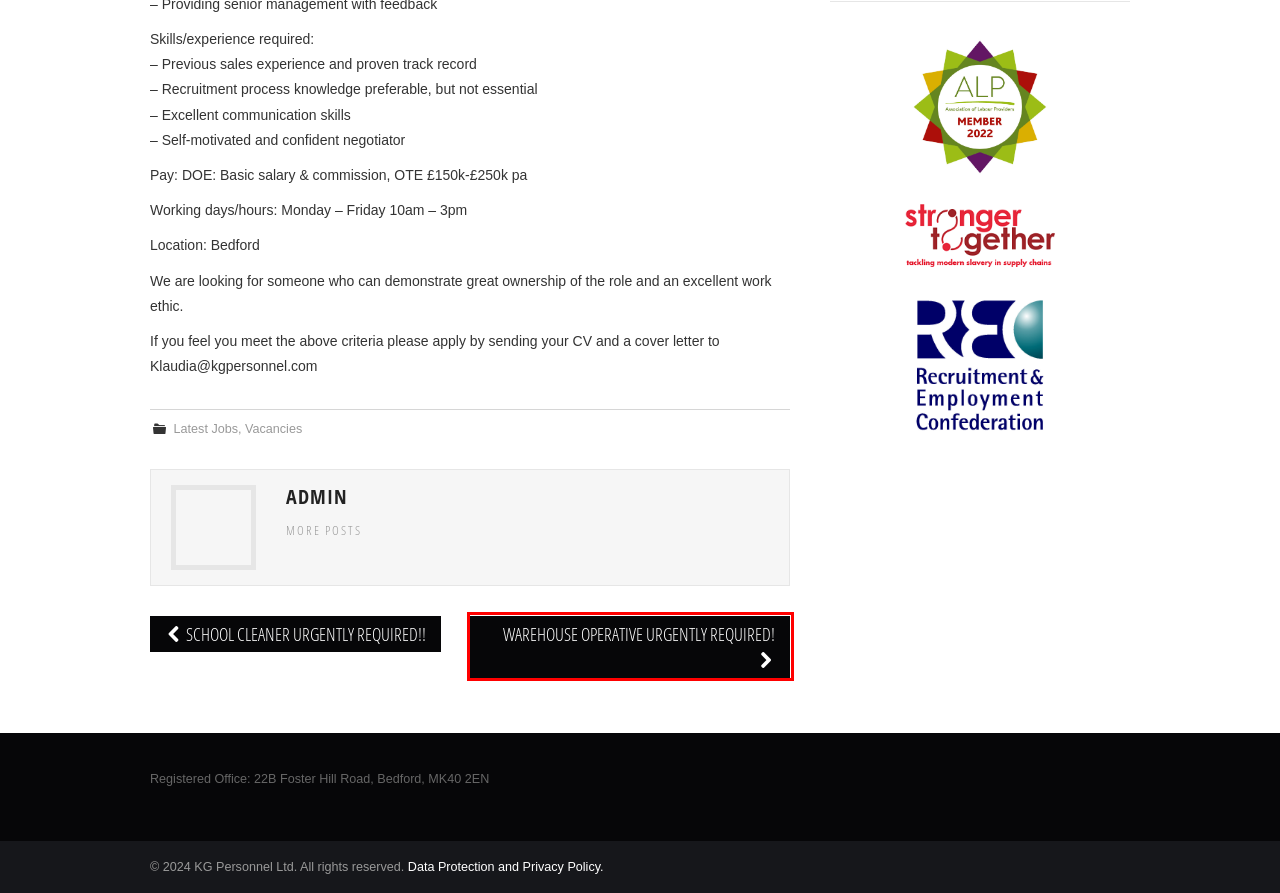Analyze the screenshot of a webpage that features a red rectangle bounding box. Pick the webpage description that best matches the new webpage you would see after clicking on the element within the red bounding box. Here are the candidates:
A. Latest Jobs Archives - KG Personnel Ltd
B. KG Personnel | Recruitment Agency Bedford | News
C. NIGHT SHIFT TIG WELDER NEEDED IN LETCHWORTH GARDEN CITY - KG Personnel Ltd
D. Commercial Recruitment Agency Bedford | KG Personnel
E. Professional Recruitment Agency in Bedford | KG Personnel Ltd
F. SCHOOL CLEANER URGENTLY REQUIRED!! - KG Personnel Ltd
G. Admin, Author at KG Personnel Ltd
H. Warehouse Operative Urgently Required! - KG Personnel Ltd

H